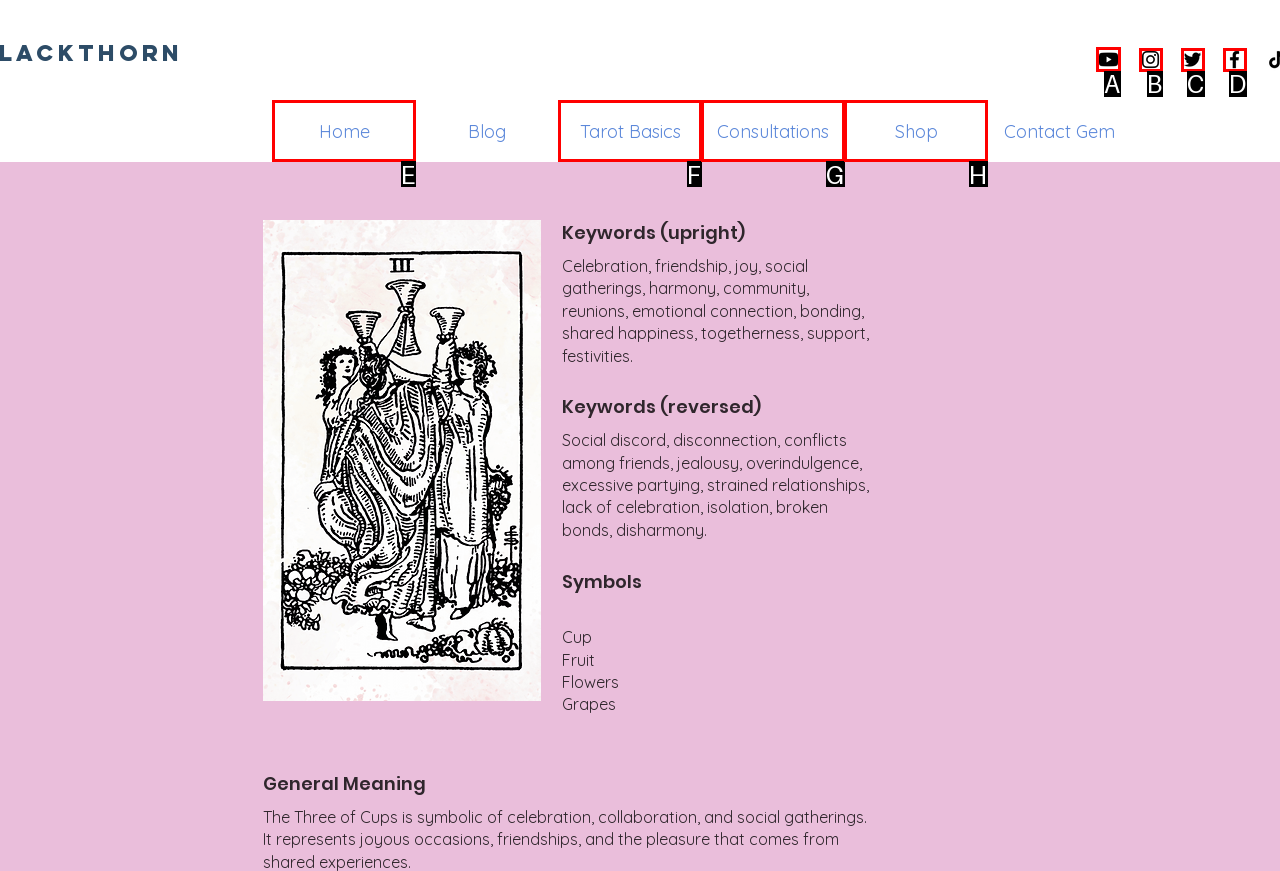Please indicate which HTML element to click in order to fulfill the following task: Visit Youtube Respond with the letter of the chosen option.

A